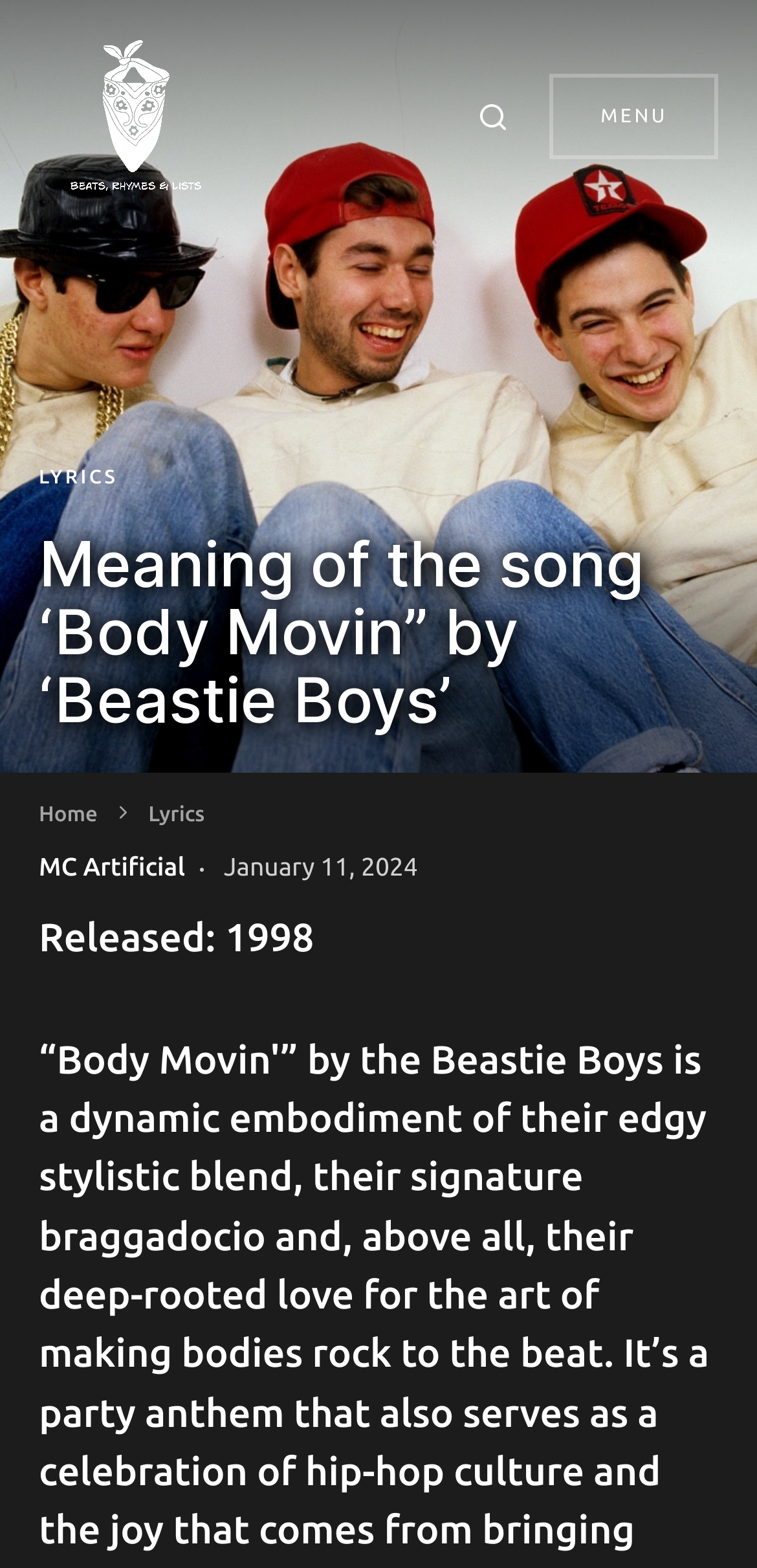What is the name of the song?
Please give a detailed and elaborate answer to the question.

The answer can be found by looking at the heading 'Meaning of the song ‘Body Movin” by ‘Beastie Boys’'. This heading explicitly states the name of the song.